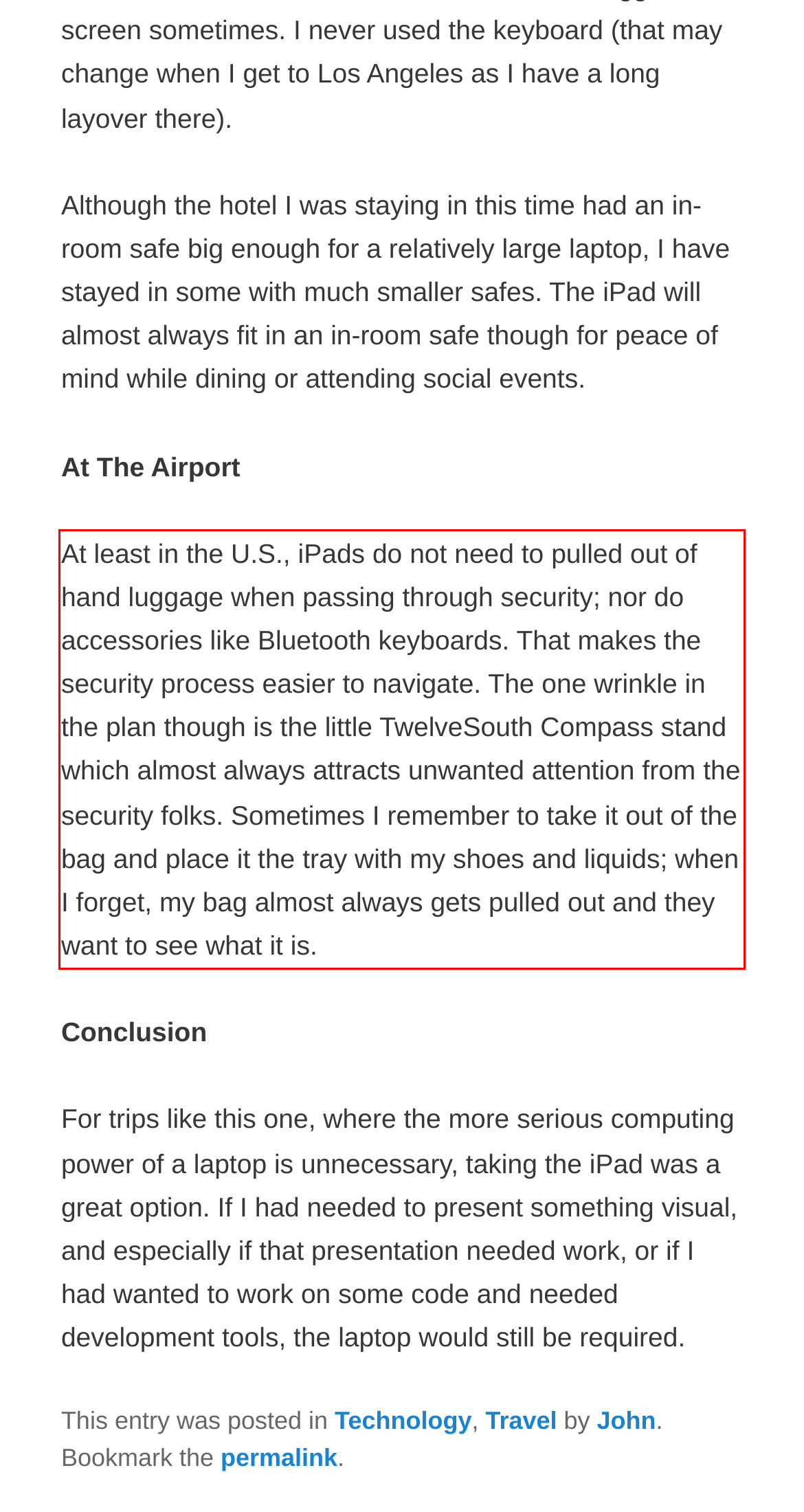Given a screenshot of a webpage, locate the red bounding box and extract the text it encloses.

At least in the U.S., iPads do not need to pulled out of hand luggage when passing through security; nor do accessories like Bluetooth keyboards. That makes the security process easier to navigate. The one wrinkle in the plan though is the little TwelveSouth Compass stand which almost always attracts unwanted attention from the security folks. Sometimes I remember to take it out of the bag and place it the tray with my shoes and liquids; when I forget, my bag almost always gets pulled out and they want to see what it is.